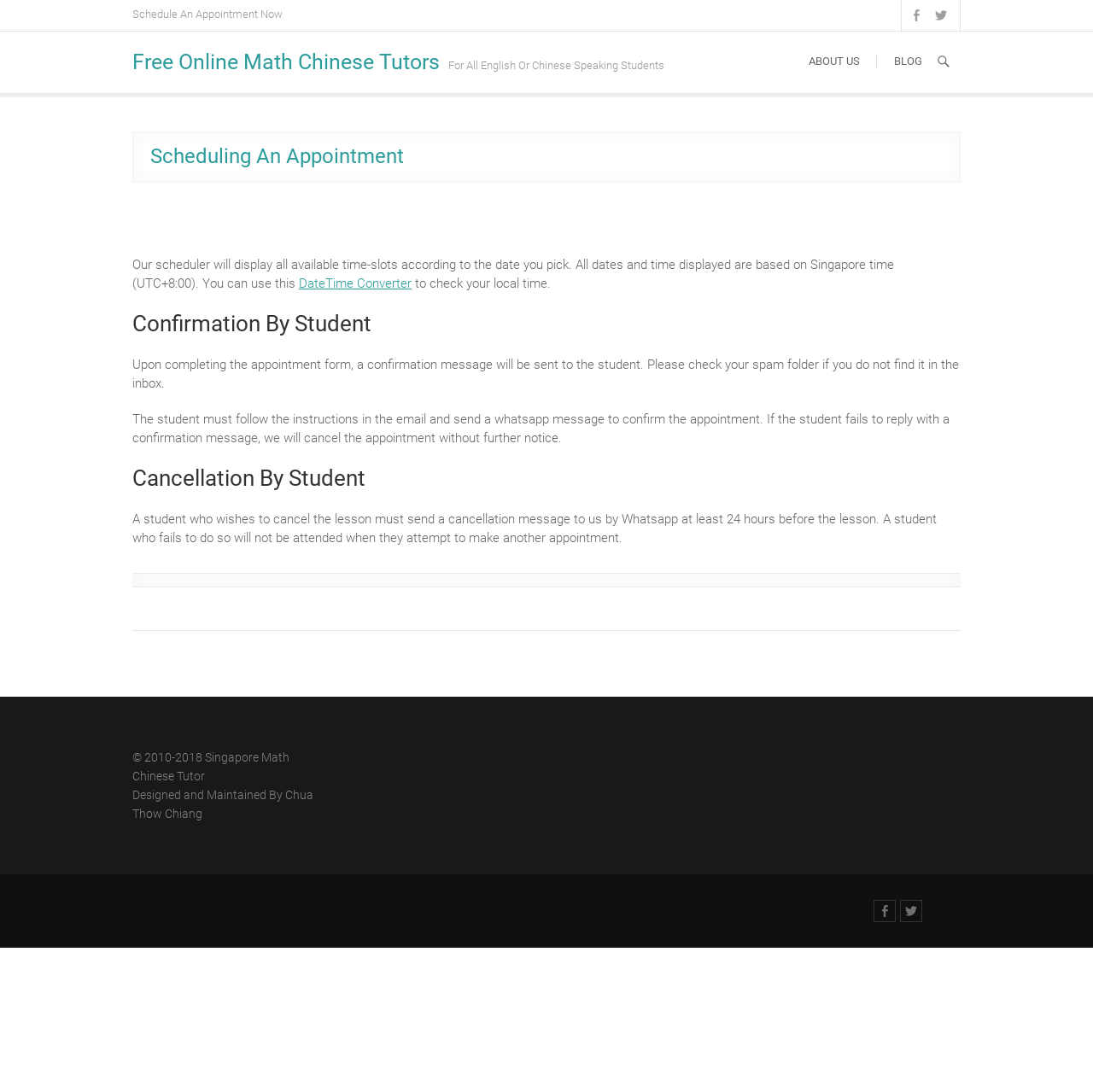Locate the bounding box coordinates of the clickable area needed to fulfill the instruction: "Visit Facebook page".

[0.829, 0.005, 0.848, 0.023]